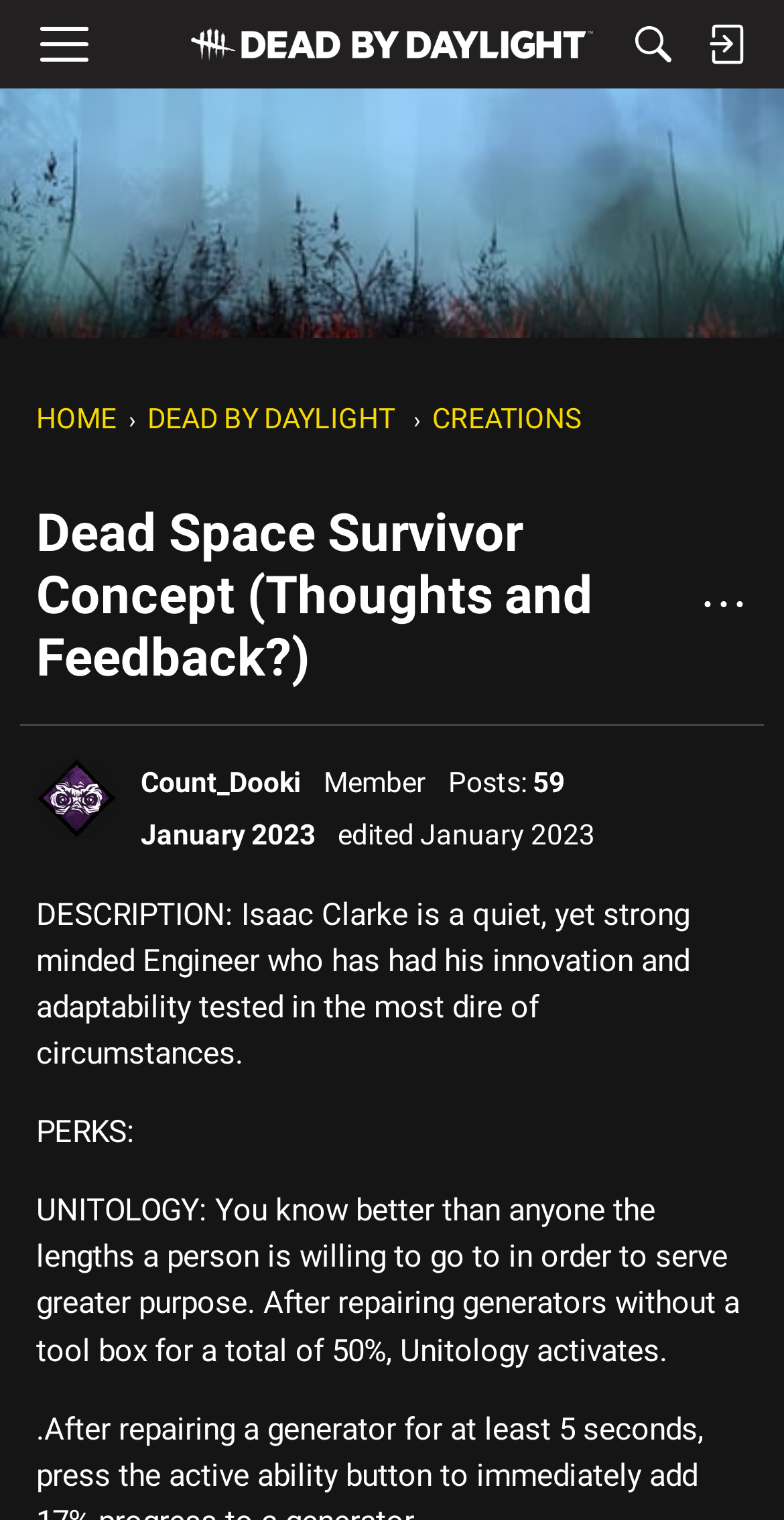Please specify the bounding box coordinates of the area that should be clicked to accomplish the following instruction: "Click the 'Menu' button". The coordinates should consist of four float numbers between 0 and 1, i.e., [left, top, right, bottom].

[0.051, 0.005, 0.113, 0.053]